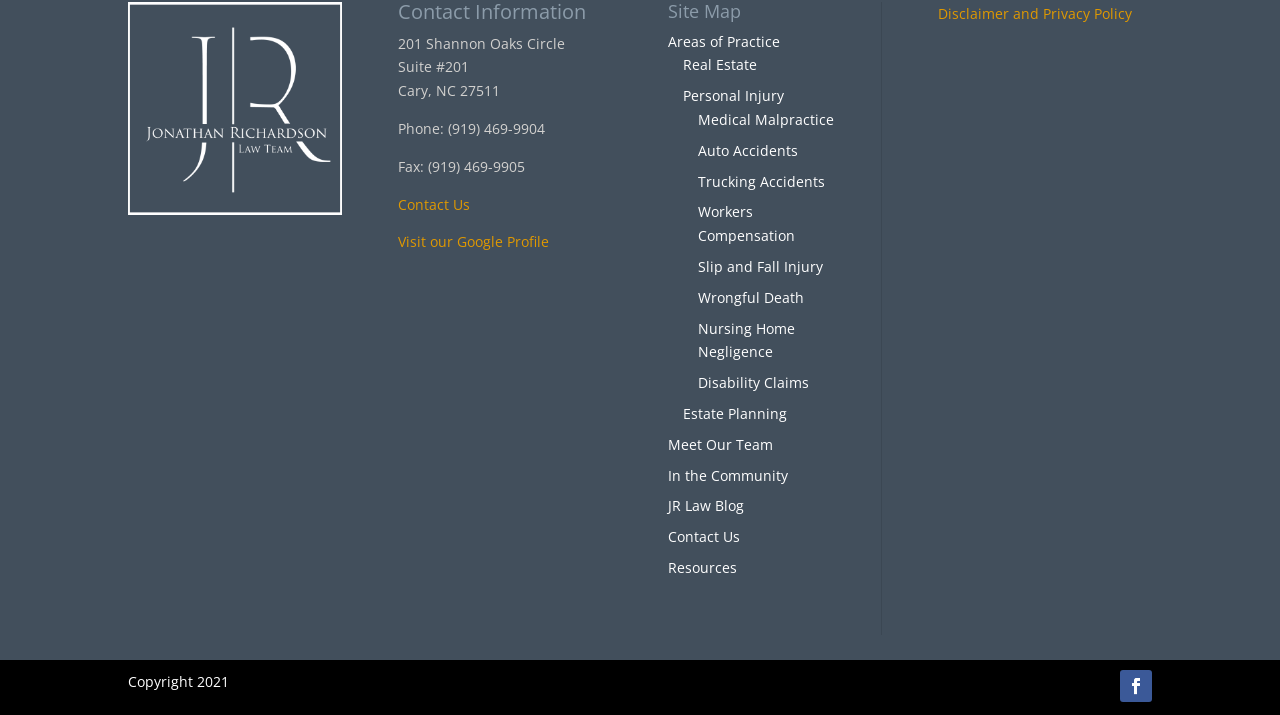Please identify the bounding box coordinates of the clickable region that I should interact with to perform the following instruction: "Read the disclaimer and privacy policy". The coordinates should be expressed as four float numbers between 0 and 1, i.e., [left, top, right, bottom].

[0.733, 0.005, 0.885, 0.032]